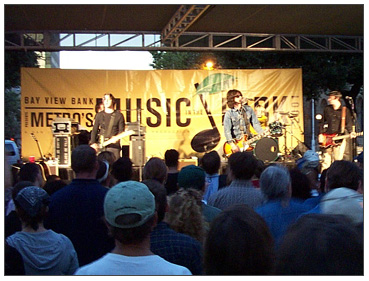Elaborate on the elements present in the image.

The image captures a lively outdoor concert scene, featuring a performance by a rock band. The musicians, dressed in casual attire, are actively engaging with the crowd, which is filled with fans enjoying the moment. In the background, a large banner with the text "METRO'S MUSIC WEEK" prominently displays sponsorship from "BAY VIEW BANK," suggesting this is part of a larger music festival or event. The setting appears to be during twilight, with warm lighting illuminating the stage and creating a vibrant atmosphere. The attentive audience reflects a mix of excitement and connection to the performance, emphasizing the cultural significance of live music events in community gatherings.